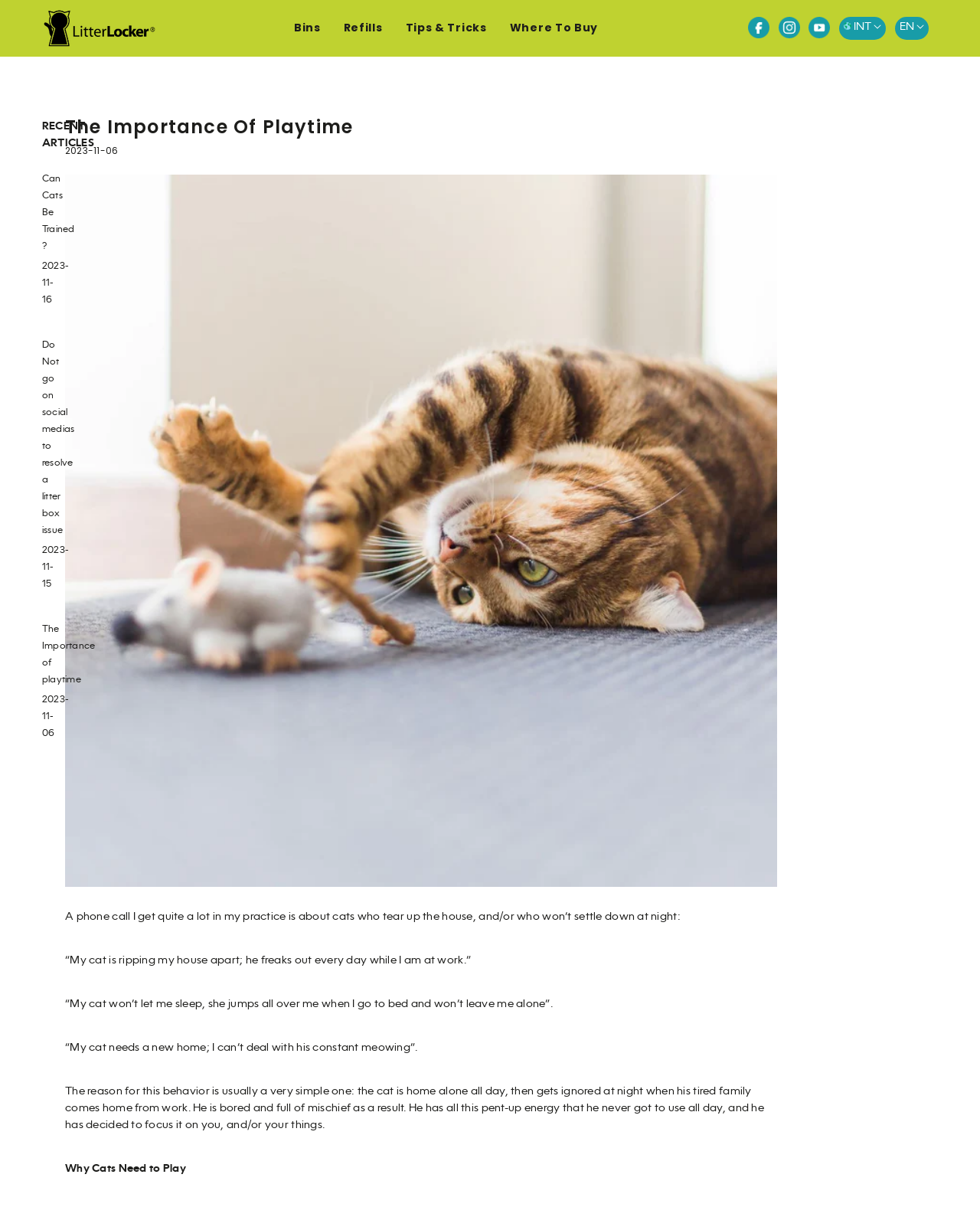Determine the bounding box coordinates of the target area to click to execute the following instruction: "Click on the Facebook Icon."

[0.763, 0.014, 0.785, 0.033]